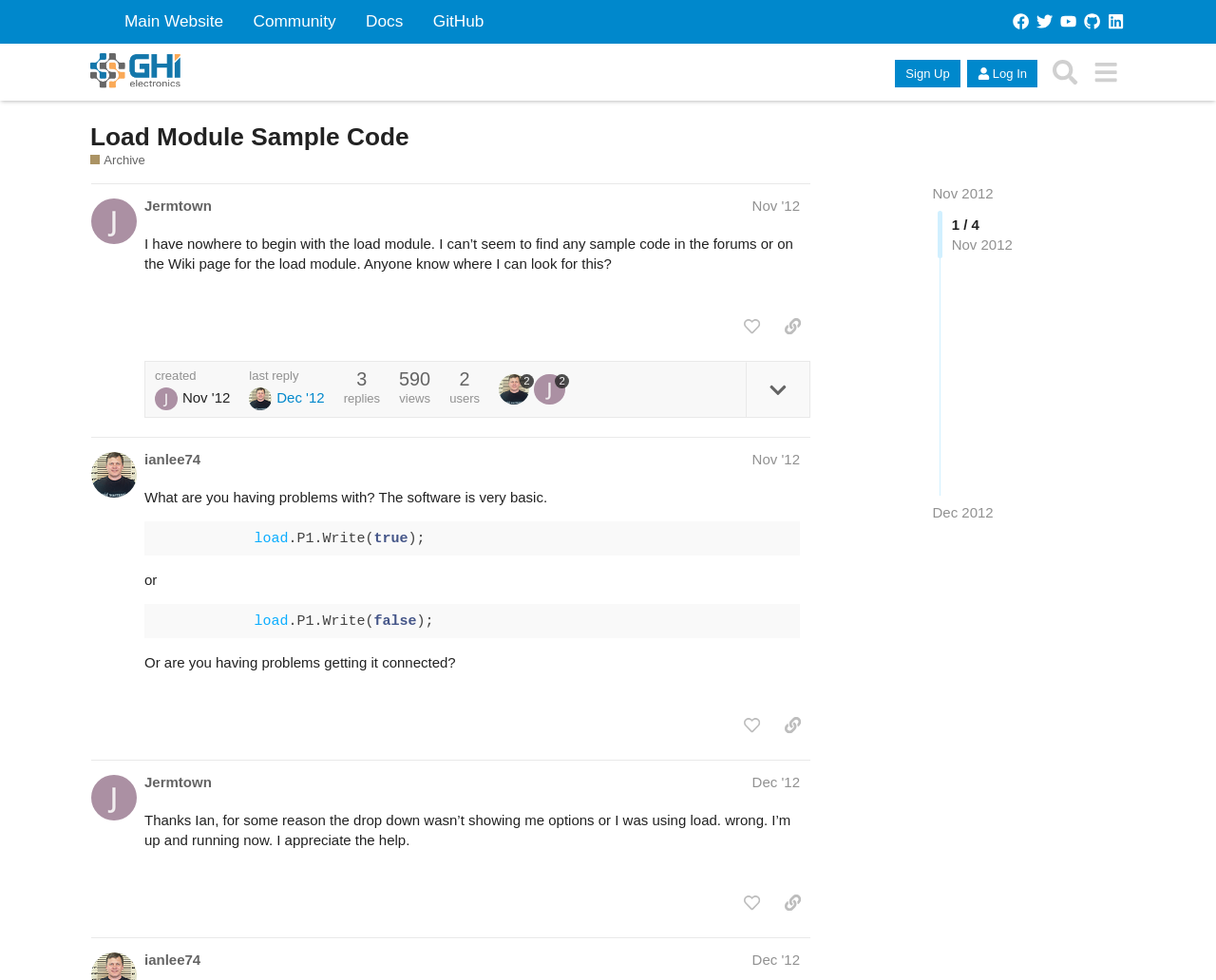Please determine the bounding box coordinates of the element to click on in order to accomplish the following task: "Click on the 'Load Module Sample Code' link". Ensure the coordinates are four float numbers ranging from 0 to 1, i.e., [left, top, right, bottom].

[0.074, 0.125, 0.336, 0.154]